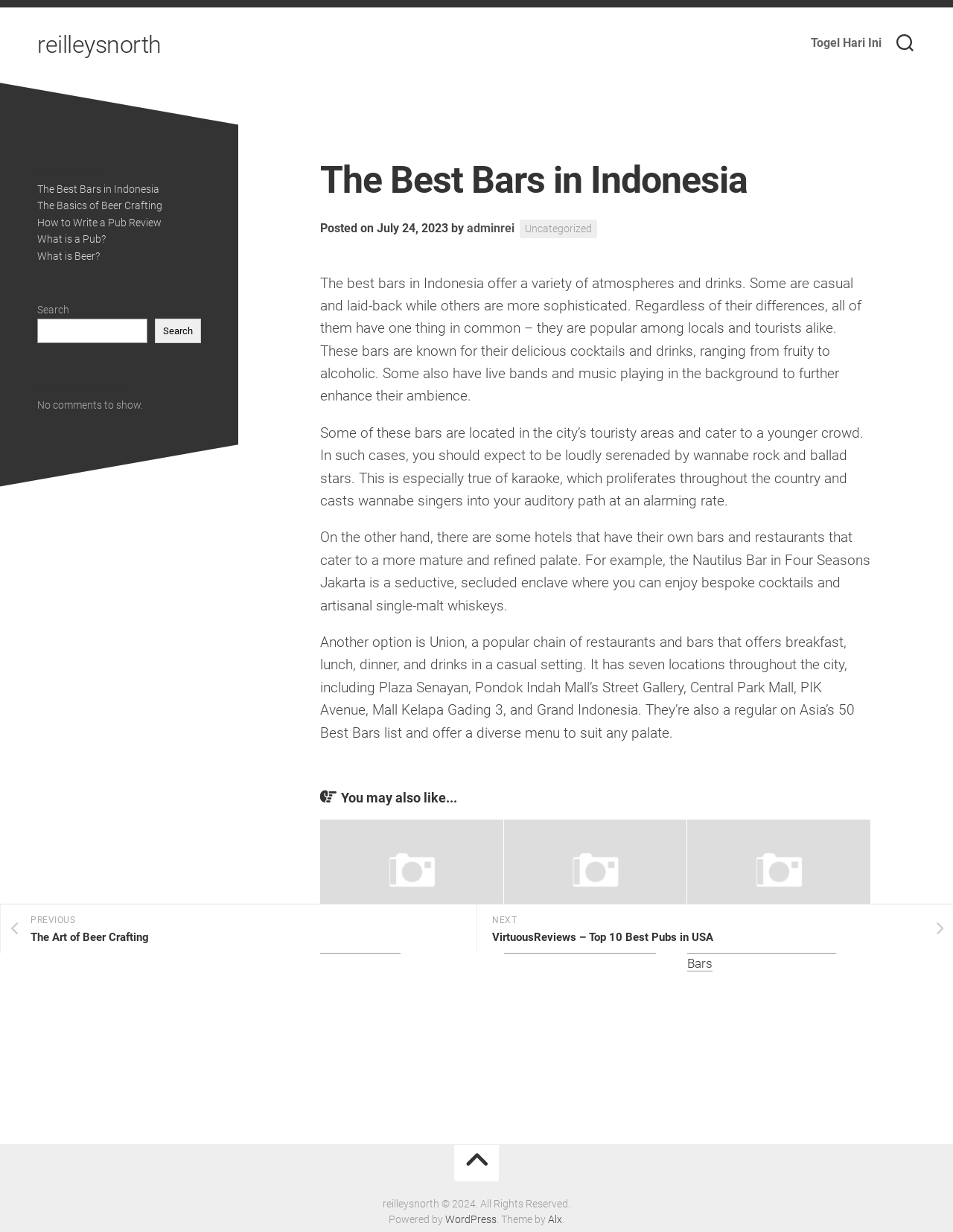Please determine the bounding box coordinates for the UI element described here. Use the format (top-left x, top-left y, bottom-right x, bottom-right y) with values bounded between 0 and 1: parent_node: First name="input_1.3"

None